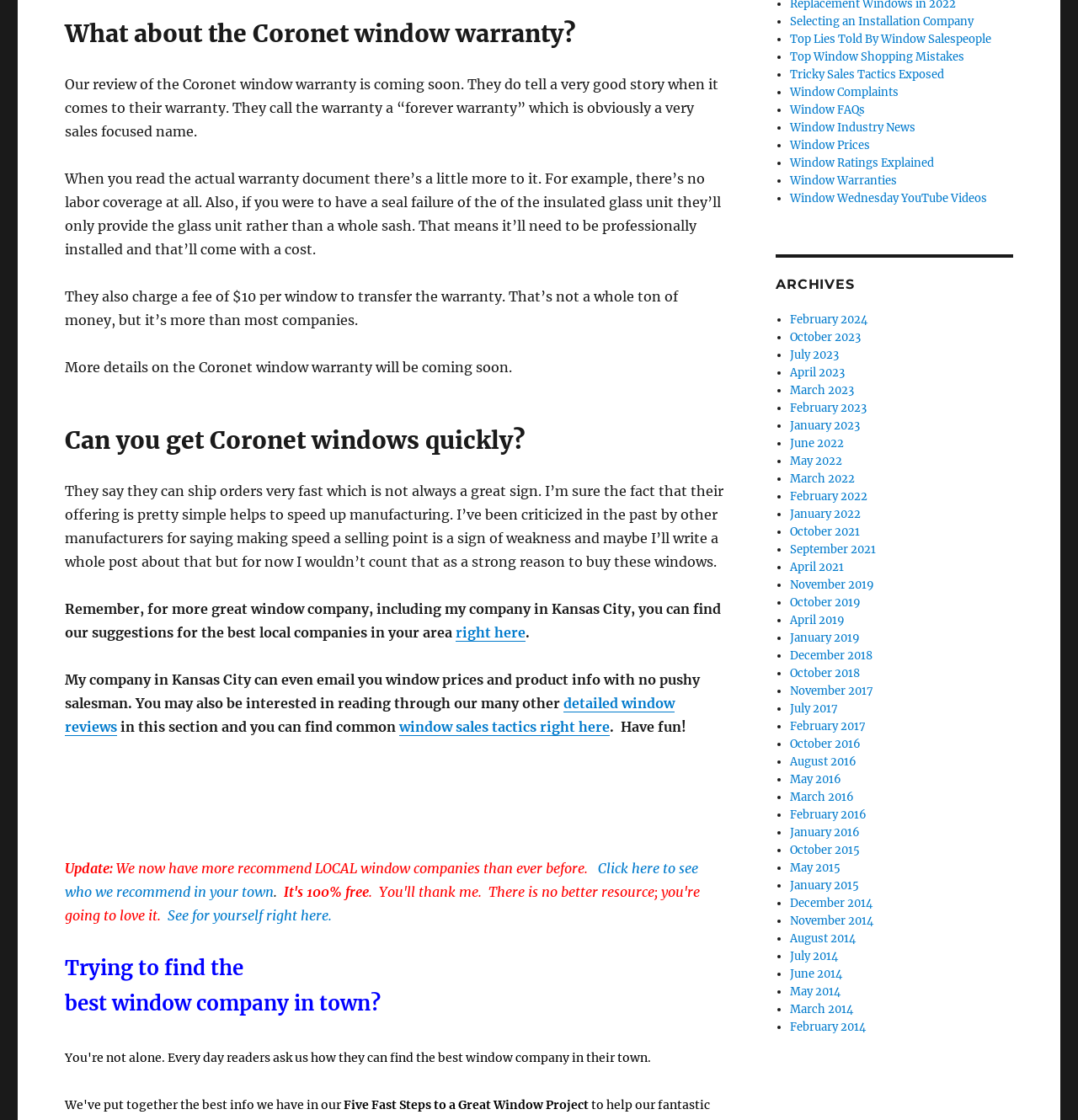How many links are there in the 'Five Fast Steps to a Great Window Project' section?
Could you give a comprehensive explanation in response to this question?

The 'Five Fast Steps to a Great Window Project' section contains 10 links, each corresponding to a different topic related to windows, such as 'Selecting an Installation Company', 'Top Lies Told By Window Salespeople', and so on.